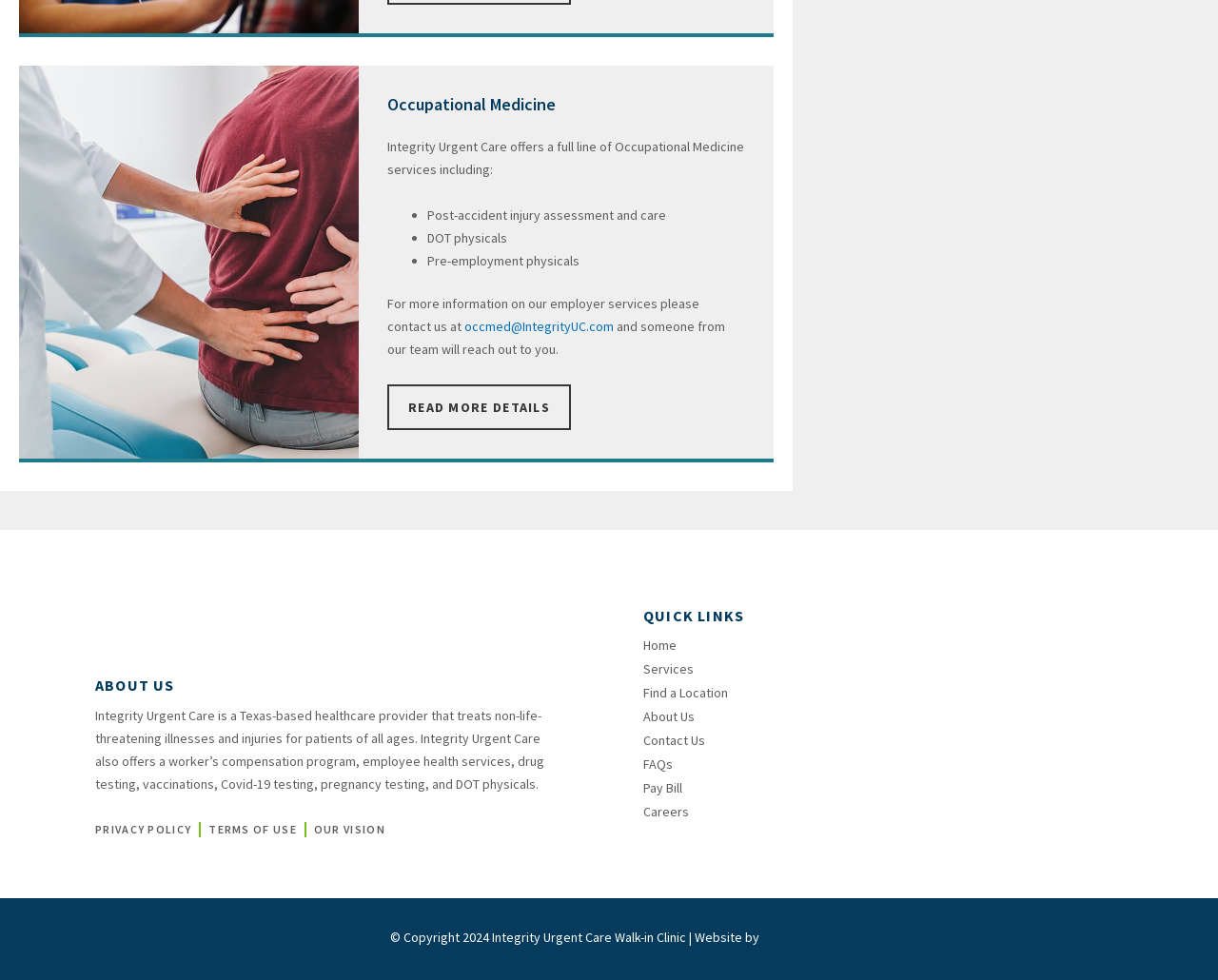Locate the bounding box of the UI element with the following description: "Terms of Use".

[0.171, 0.835, 0.244, 0.858]